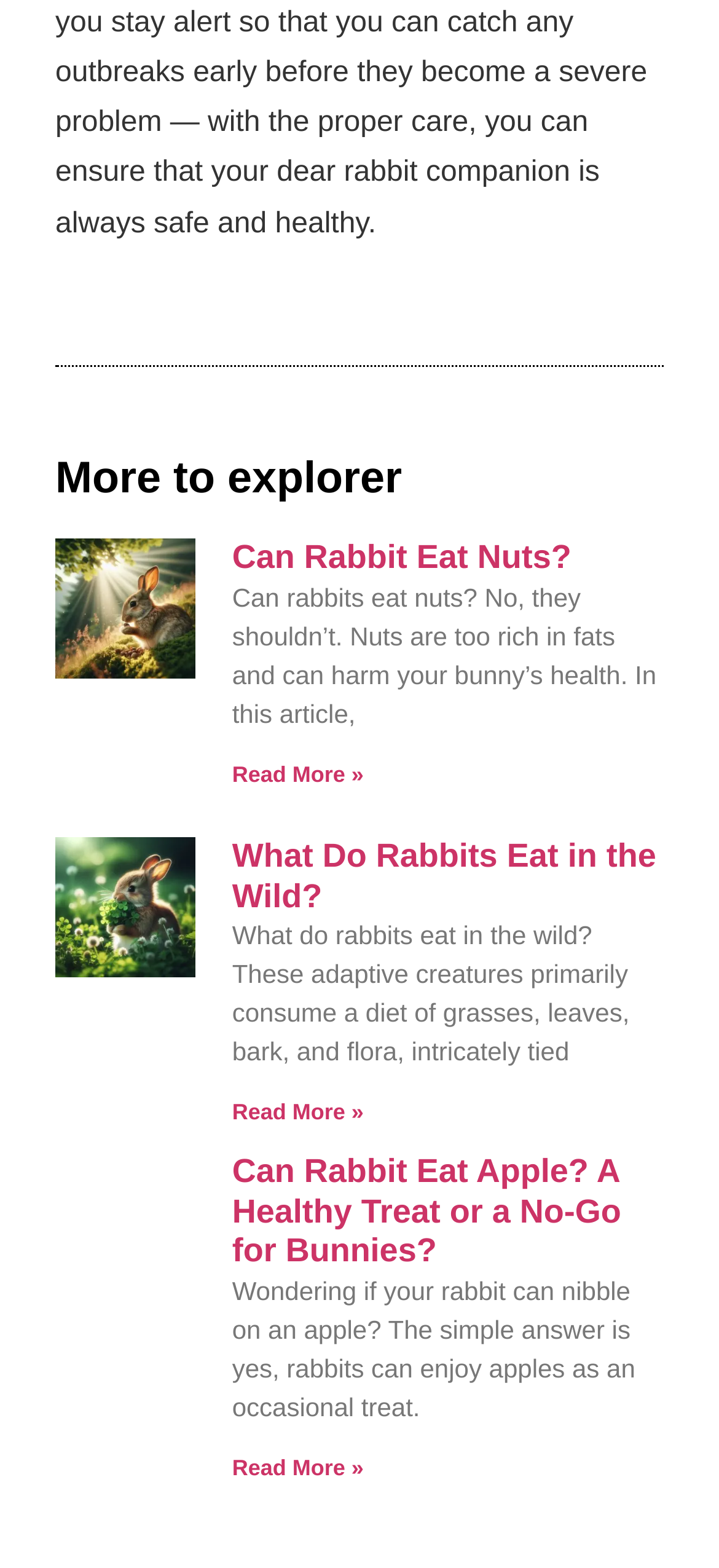Using the element description provided, determine the bounding box coordinates in the format (top-left x, top-left y, bottom-right x, bottom-right y). Ensure that all values are floating point numbers between 0 and 1. Element description: parent_node: Can Rabbit Eat Nuts?

[0.077, 0.344, 0.272, 0.522]